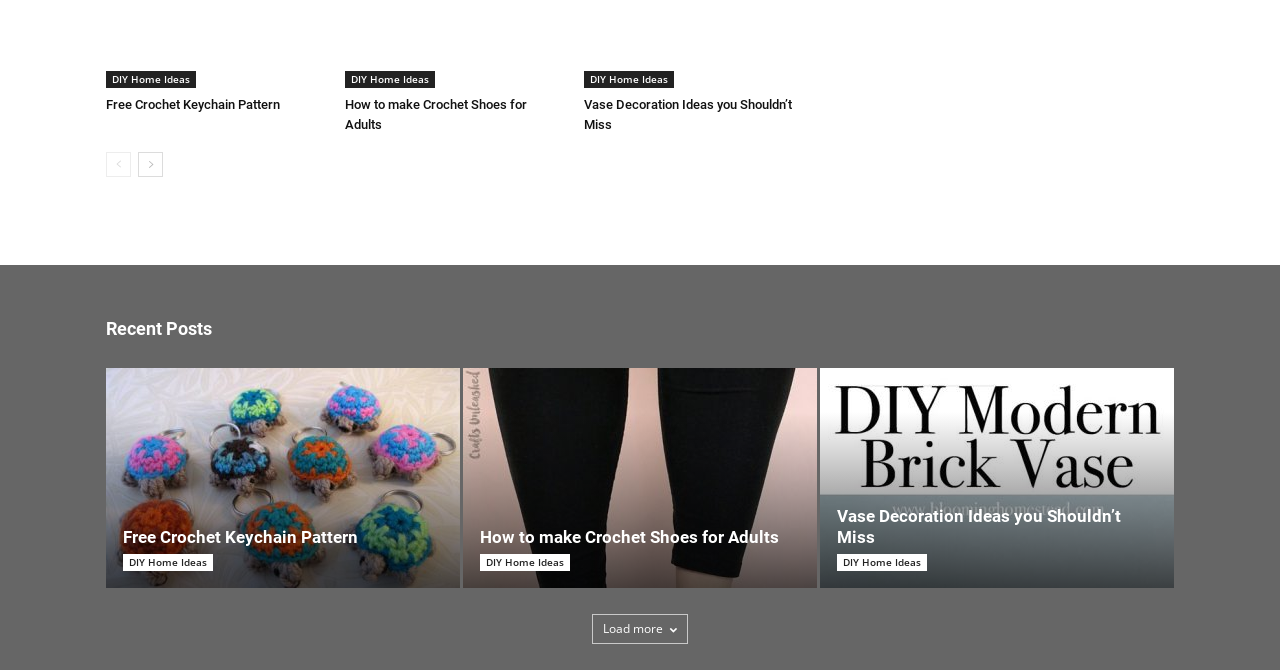What is the category of the posts?
Please provide a single word or phrase based on the screenshot.

DIY Home Ideas